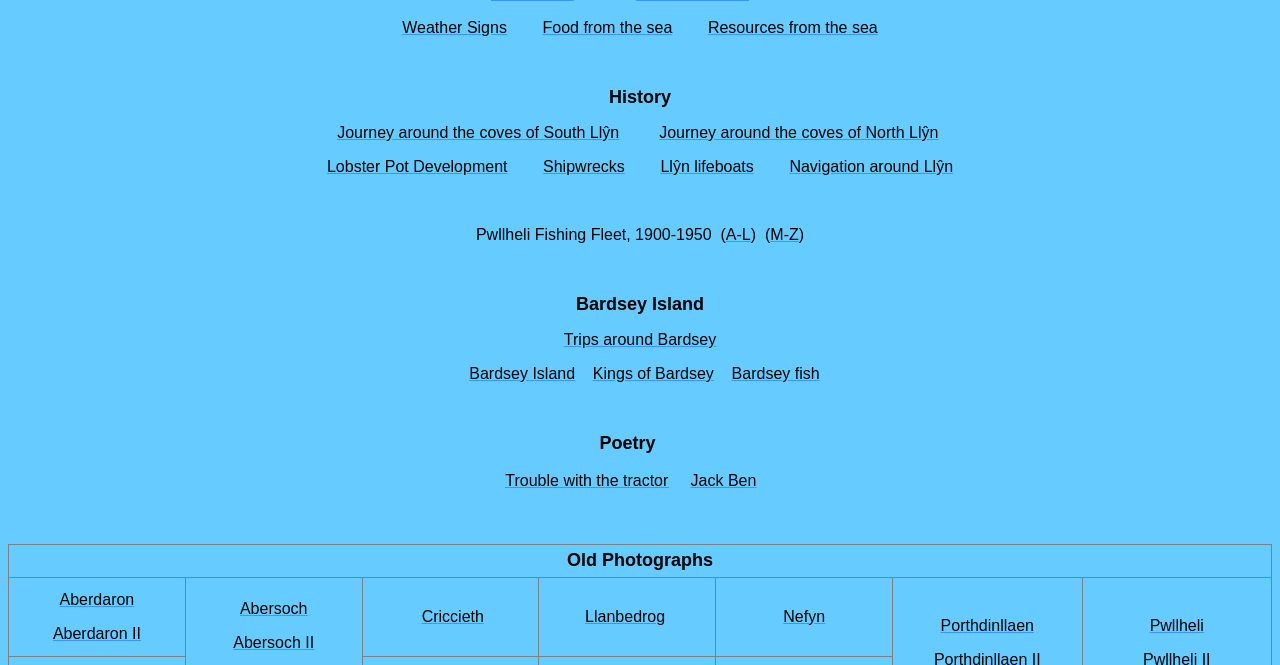Please determine the bounding box coordinates of the element to click on in order to accomplish the following task: "Explore Journey around the coves of South Llŷn". Ensure the coordinates are four float numbers ranging from 0 to 1, i.e., [left, top, right, bottom].

[0.263, 0.186, 0.484, 0.212]